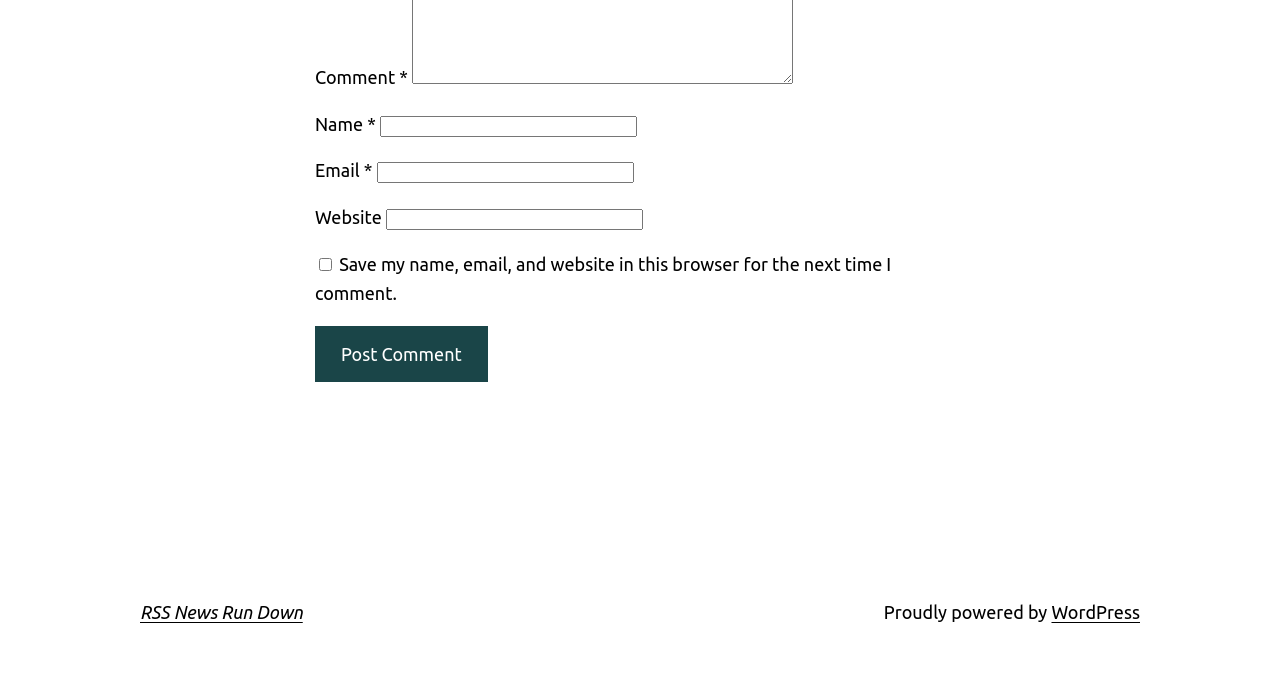Locate the bounding box of the UI element with the following description: "parent_node: Name * name="author"".

[0.297, 0.167, 0.498, 0.198]